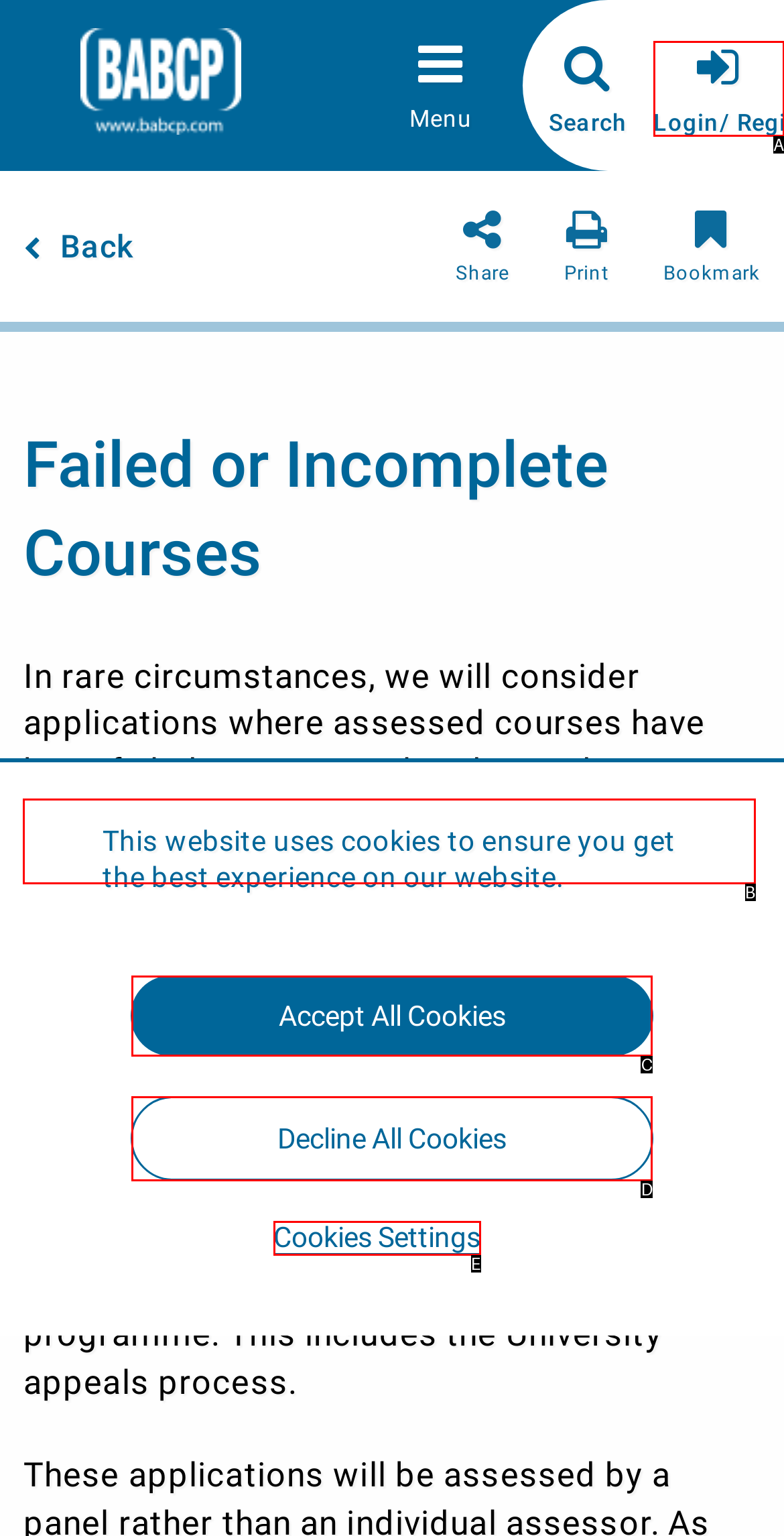Determine which HTML element best suits the description: Accept All Cookies. Reply with the letter of the matching option.

C